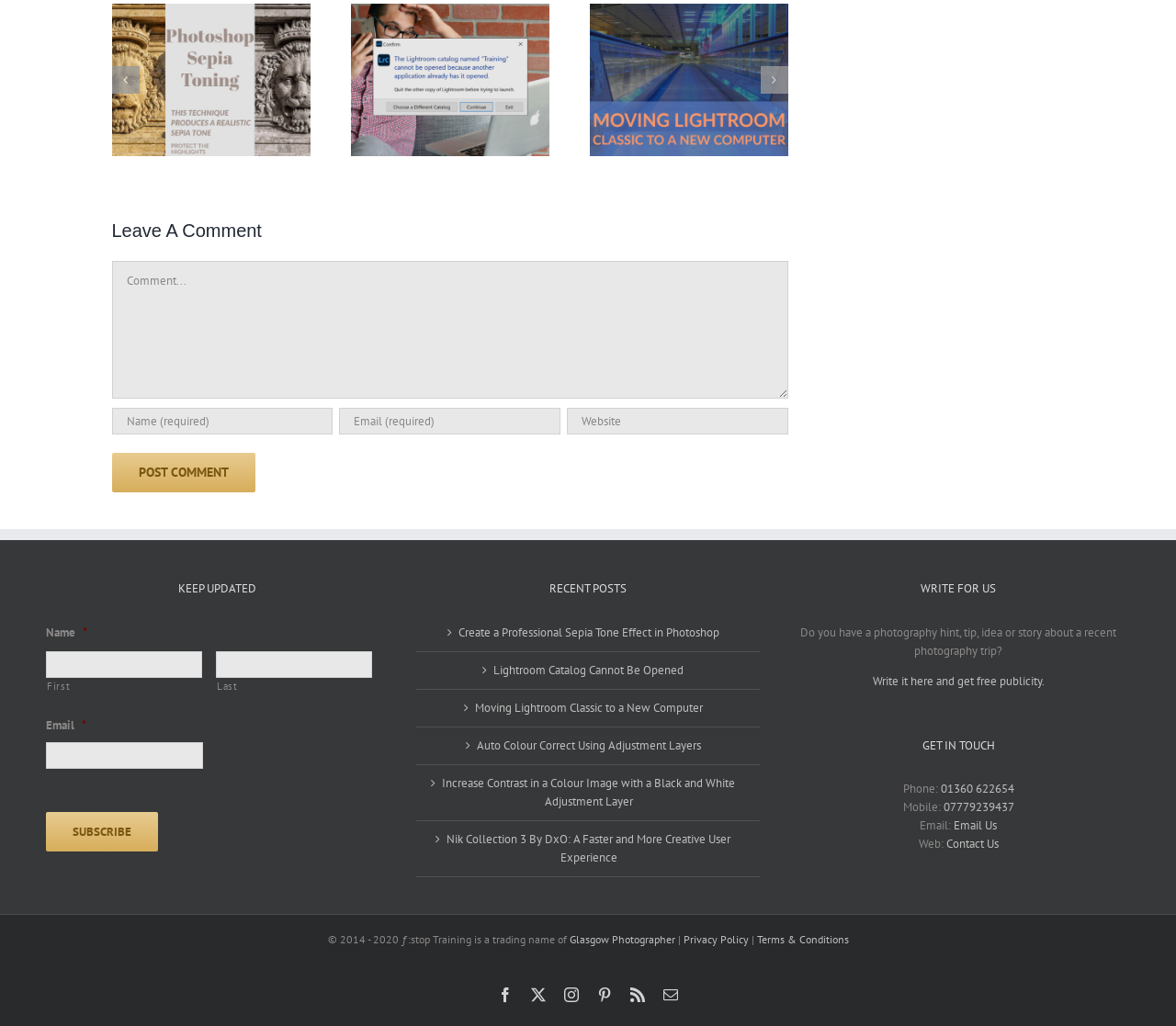What is the purpose of the comment section?
Answer the question with a single word or phrase by looking at the picture.

To leave a comment